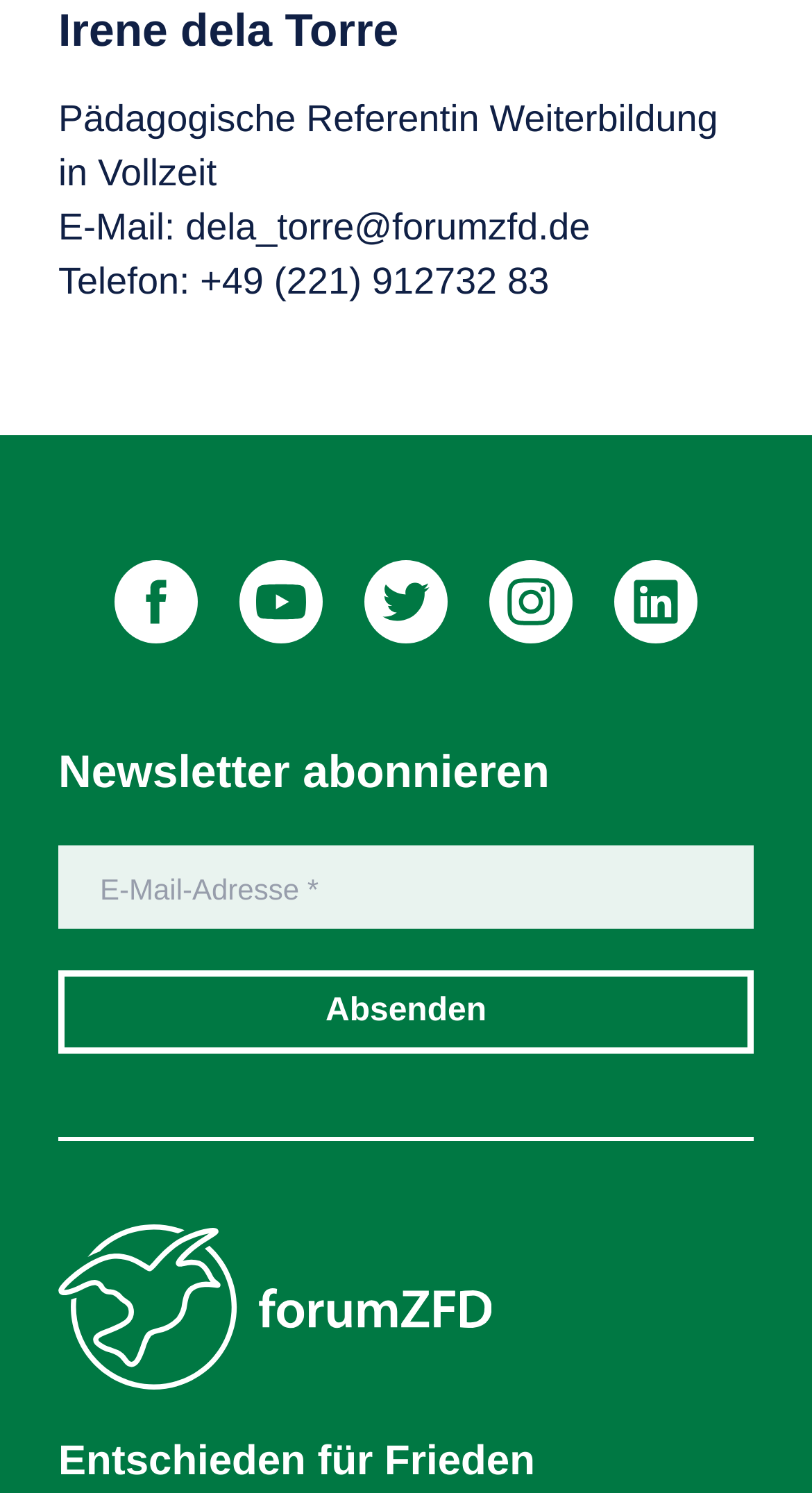Please identify the bounding box coordinates of the element that needs to be clicked to execute the following command: "Follow forumZFD on Facebook". Provide the bounding box using four float numbers between 0 and 1, formatted as [left, top, right, bottom].

[0.141, 0.375, 0.244, 0.431]